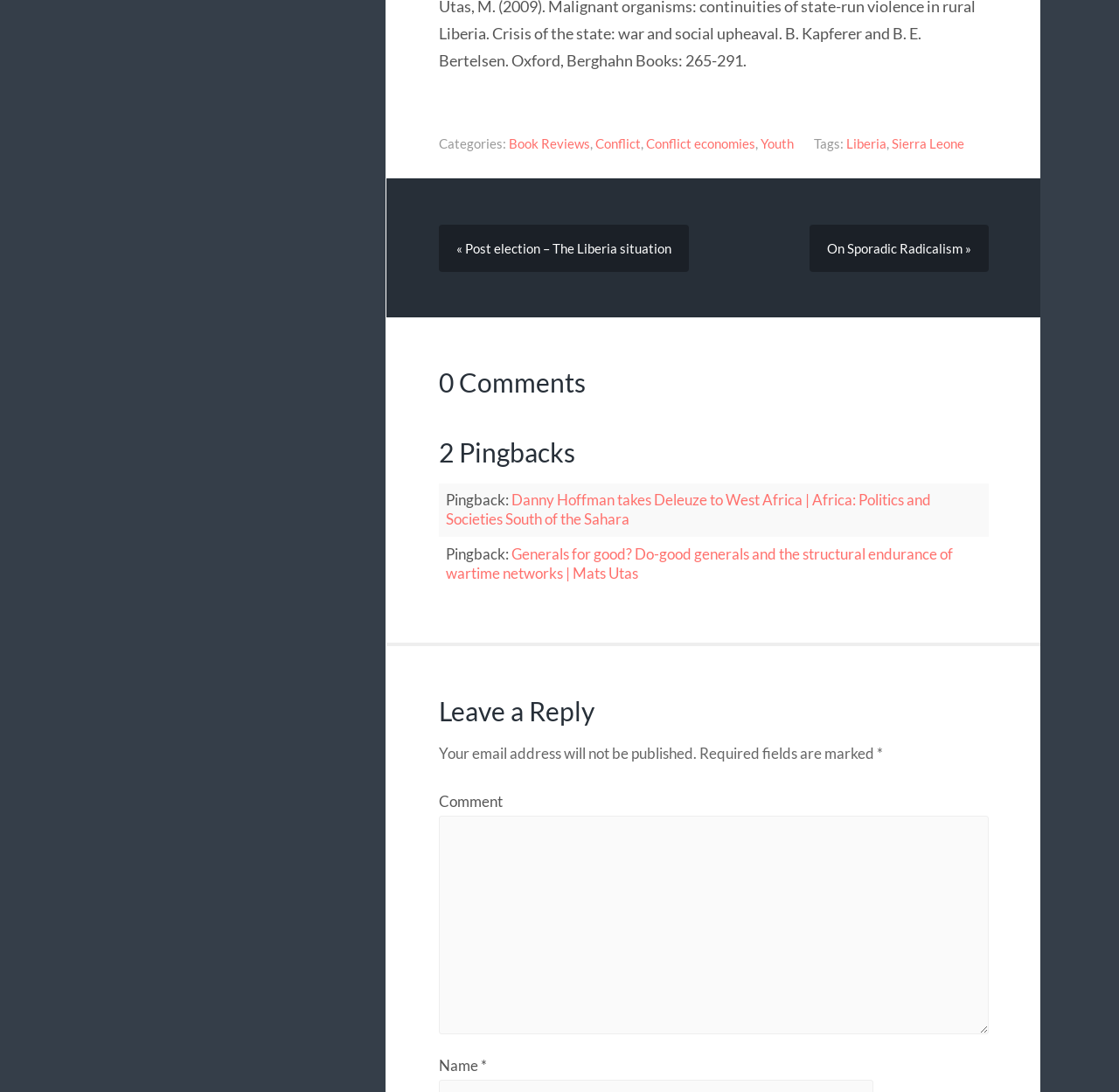Based on the element description On Sporadic Radicalism », identify the bounding box coordinates for the UI element. The coordinates should be in the format (top-left x, top-left y, bottom-right x, bottom-right y) and within the 0 to 1 range.

[0.723, 0.206, 0.883, 0.249]